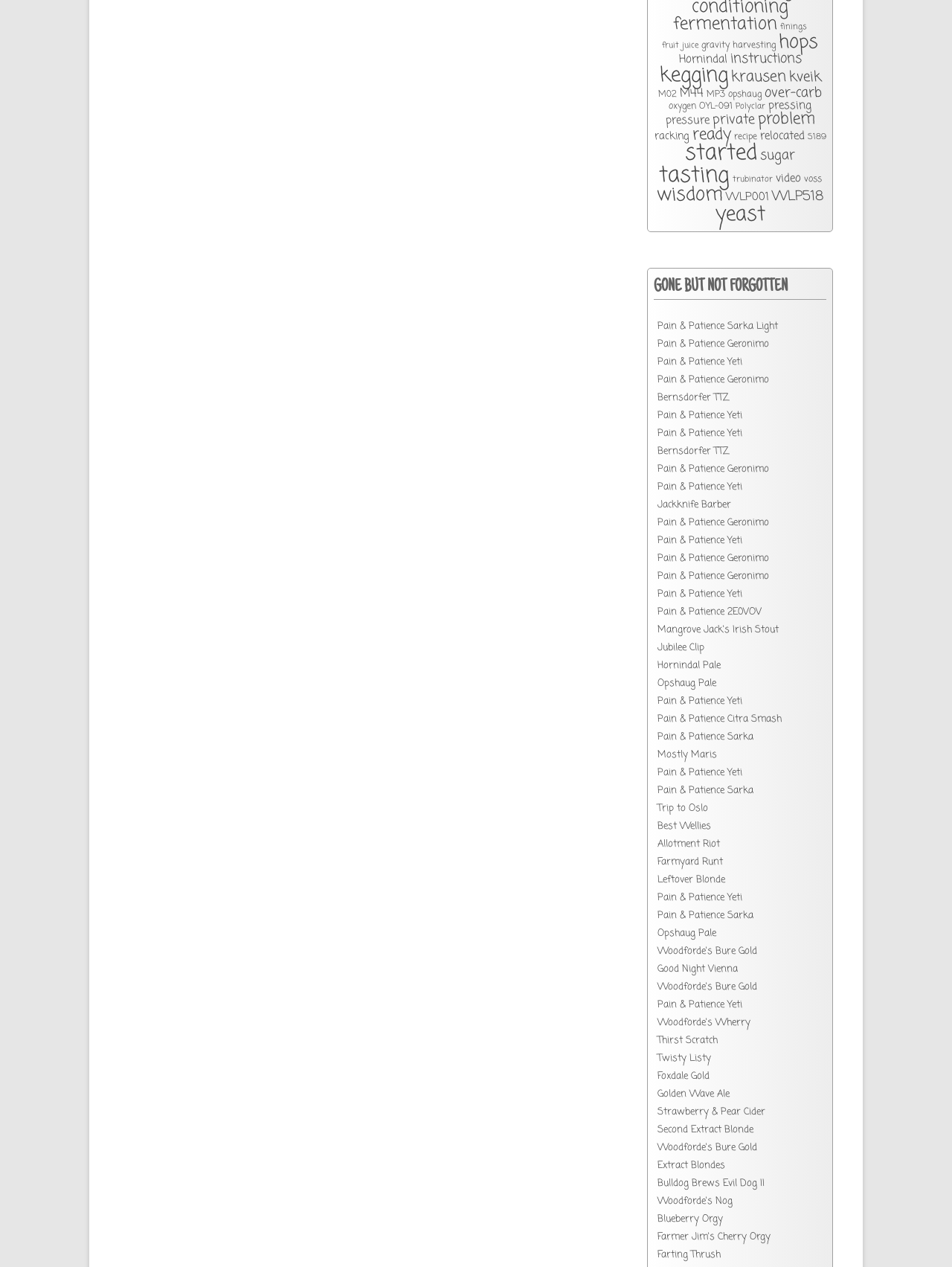Please identify the bounding box coordinates of the element I need to click to follow this instruction: "click GONE BUT NOT FORGOTTEN heading".

[0.687, 0.212, 0.868, 0.236]